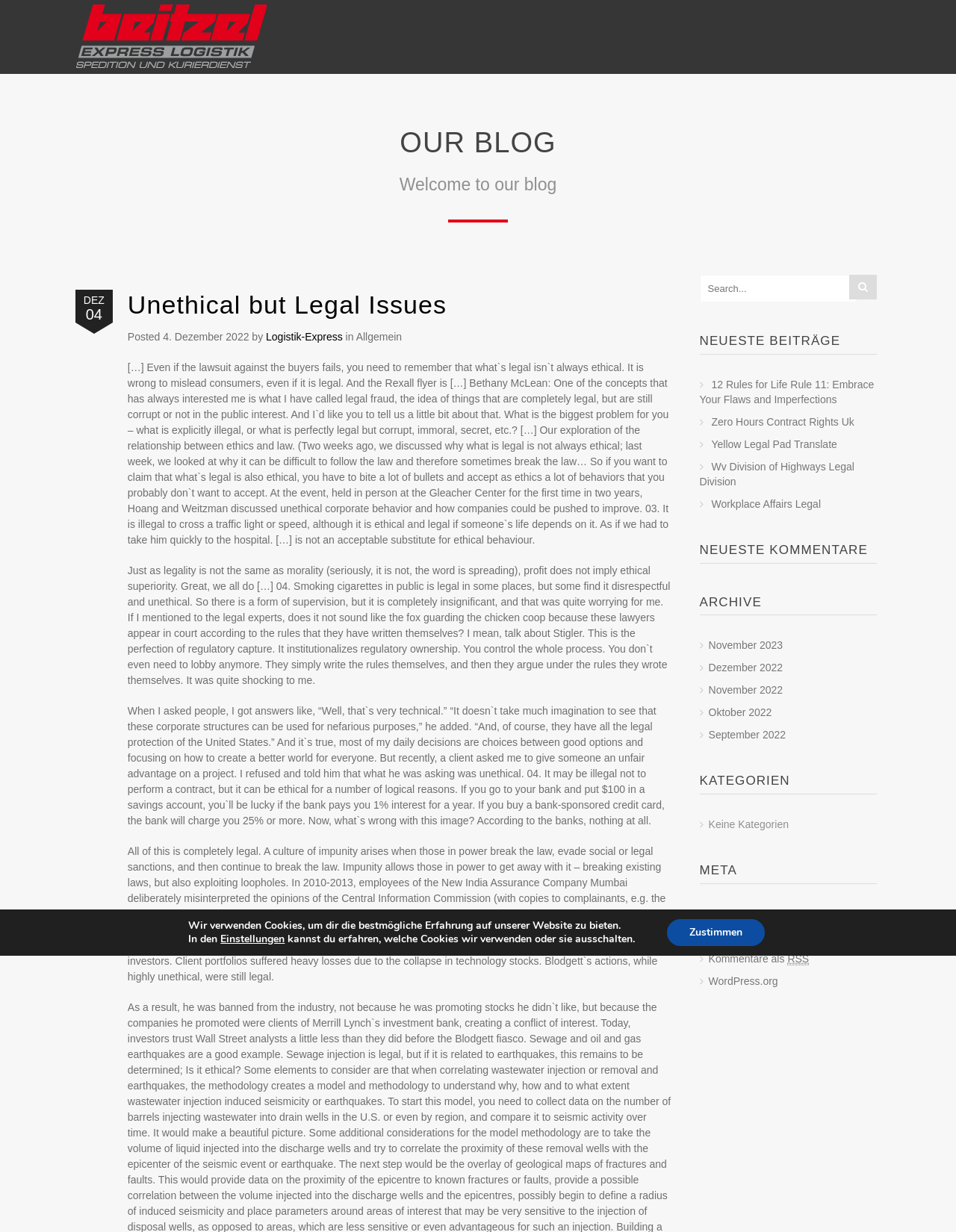Provide a short answer using a single word or phrase for the following question: 
What is the name of the blog?

OUR BLOG